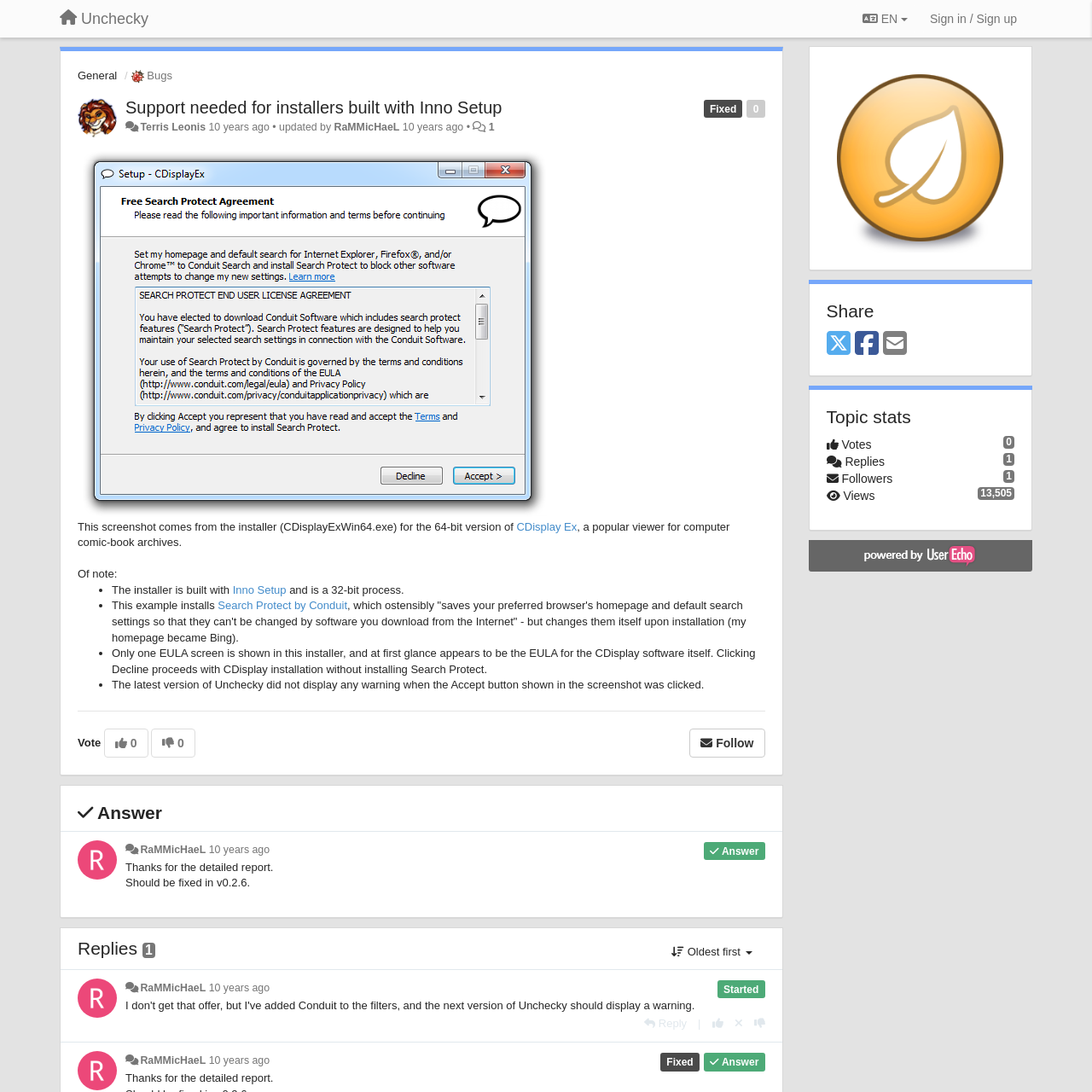Could you highlight the region that needs to be clicked to execute the instruction: "Click on the 'General' link"?

[0.071, 0.063, 0.107, 0.075]